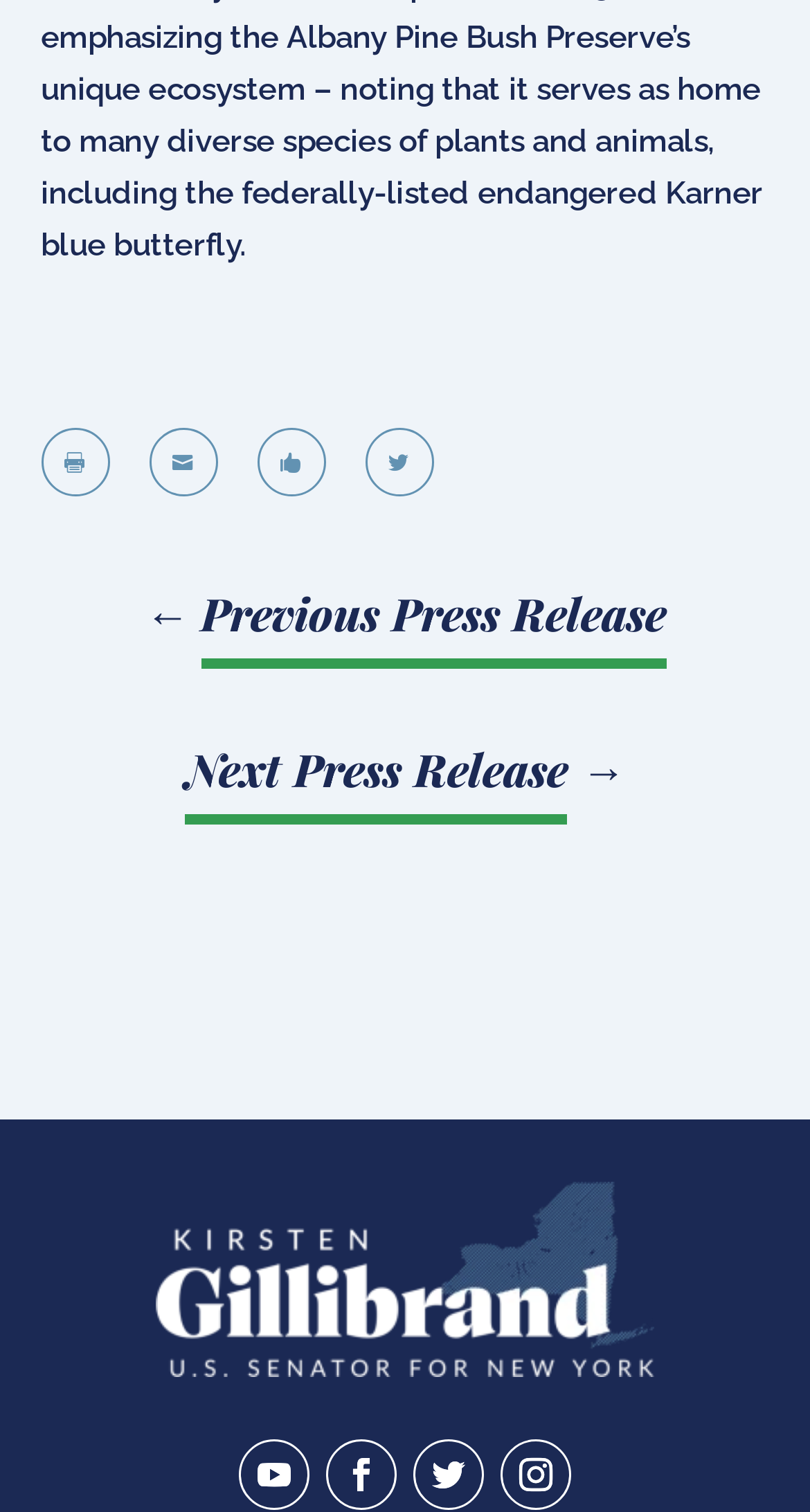Respond to the question below with a single word or phrase:
How many links are there in the top row?

4